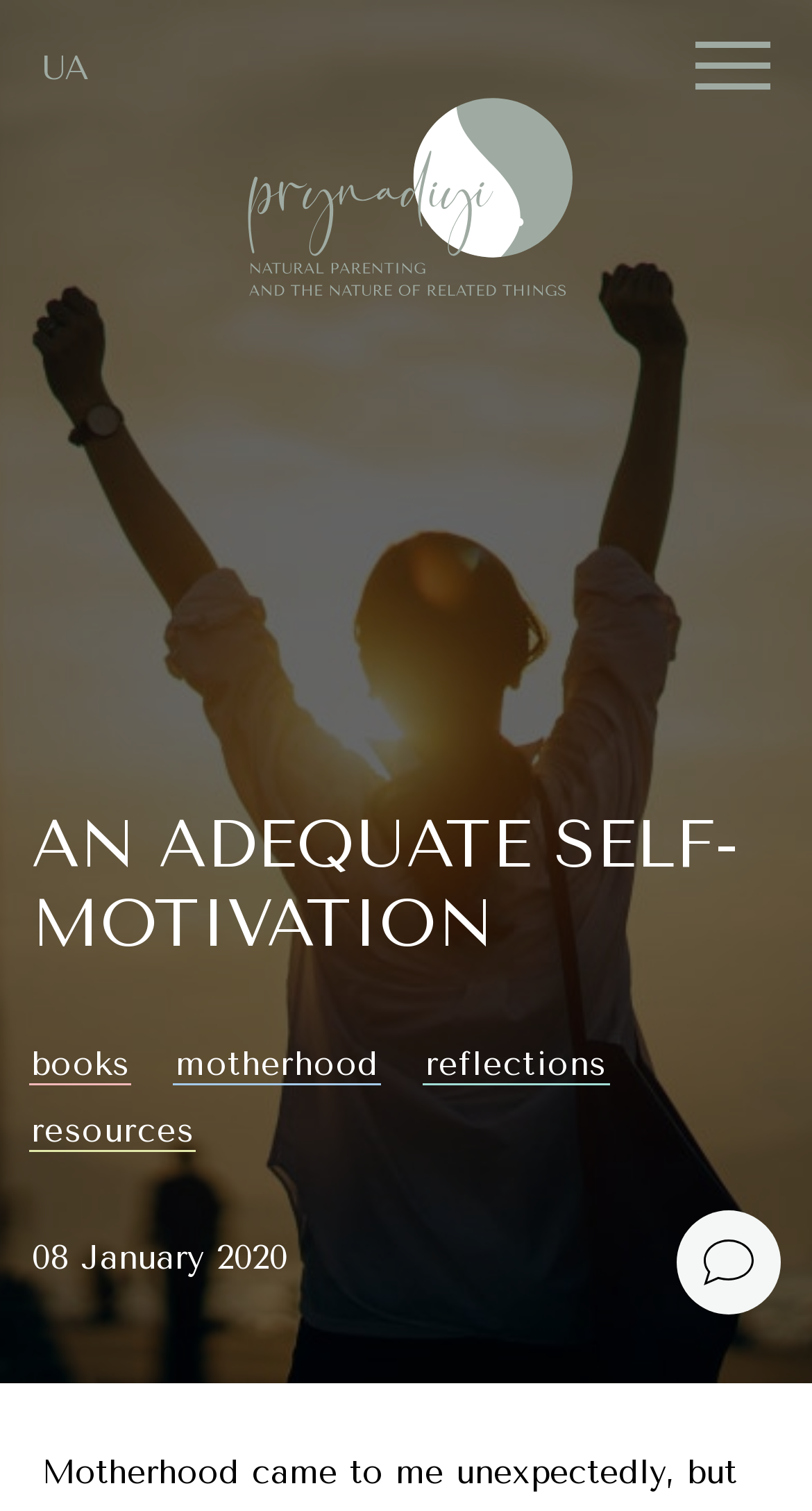Offer a thorough description of the webpage.

The webpage is titled "An adequate self-motivation - Prynadiyi" and has a prominent heading with the same title, located near the top center of the page. 

At the top right corner, there is a button with no text description. Below it, there is a link with no text description, accompanied by an image. 

On the top left side, there is a link with the text "UA". 

The main content area has a series of links, including "books", "motherhood", "reflections", and "resources", arranged horizontally from left to right. 

Below these links, there is a time element displaying the date "08 January 2020". 

At the bottom right corner, there is another button with no text description, accompanied by an image.